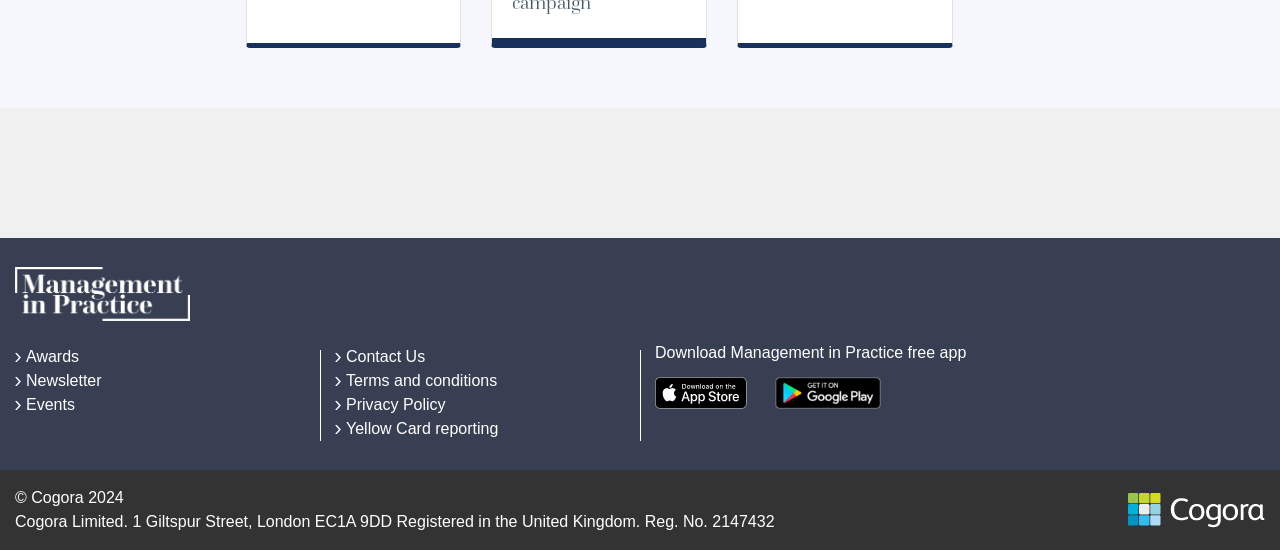What is the name of the company that owns the copyright?
Give a one-word or short-phrase answer derived from the screenshot.

Cogora